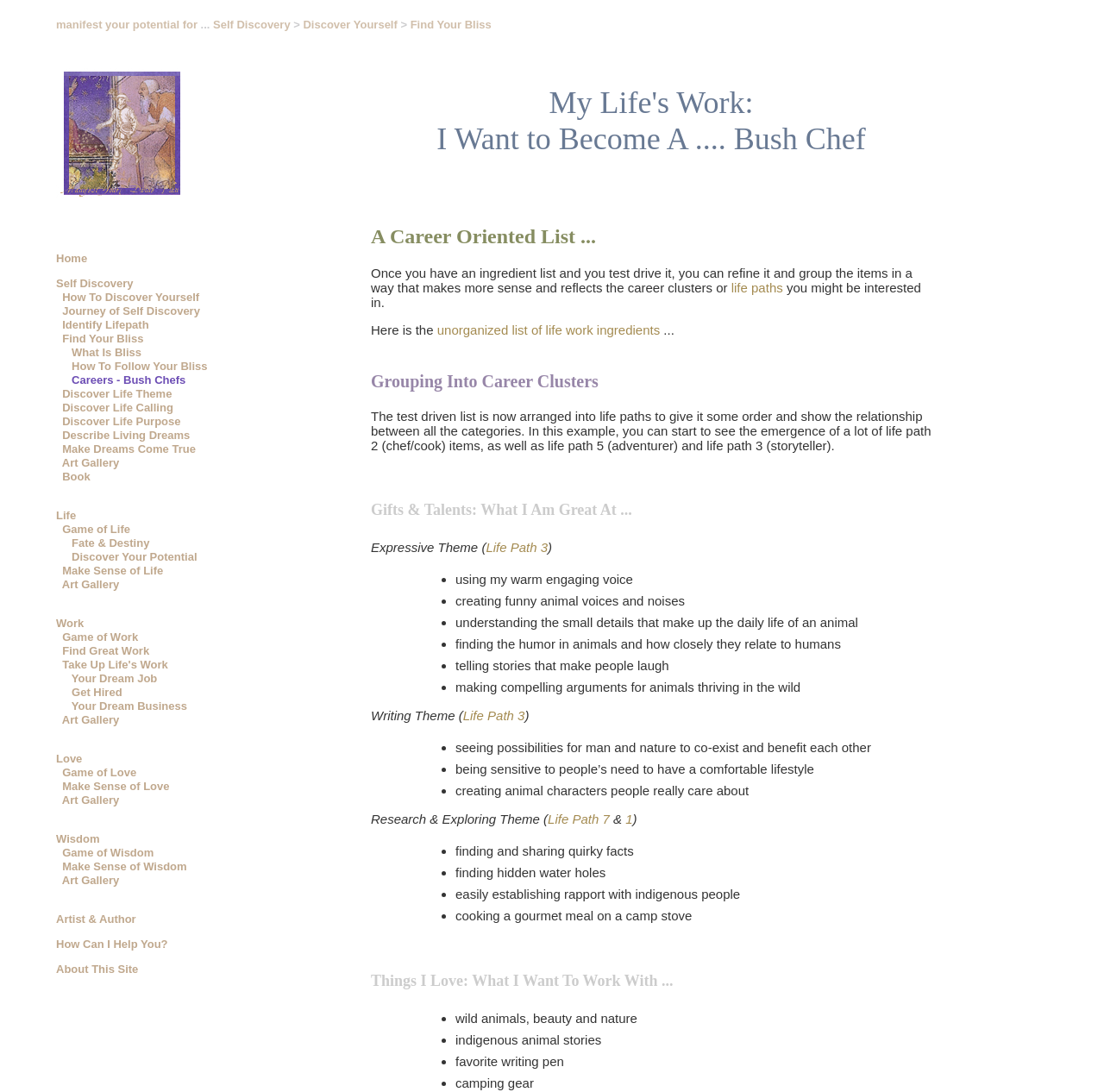What is the last item in the list under 'Things I Love: What I Want To Work With...'? Observe the screenshot and provide a one-word or short phrase answer.

camping gear